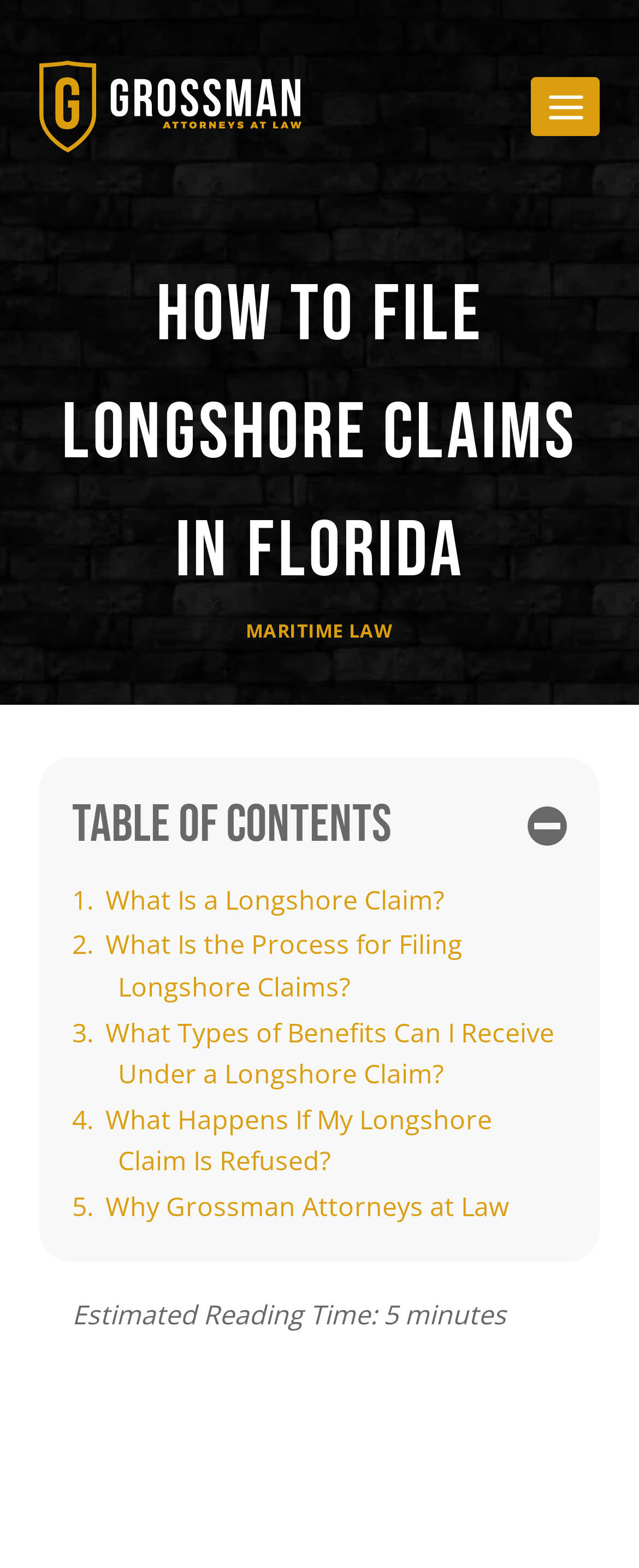Bounding box coordinates are given in the format (top-left x, top-left y, bottom-right x, bottom-right y). All values should be floating point numbers between 0 and 1. Provide the bounding box coordinate for the UI element described as: What Is a Longshore Claim?

[0.165, 0.562, 0.695, 0.585]